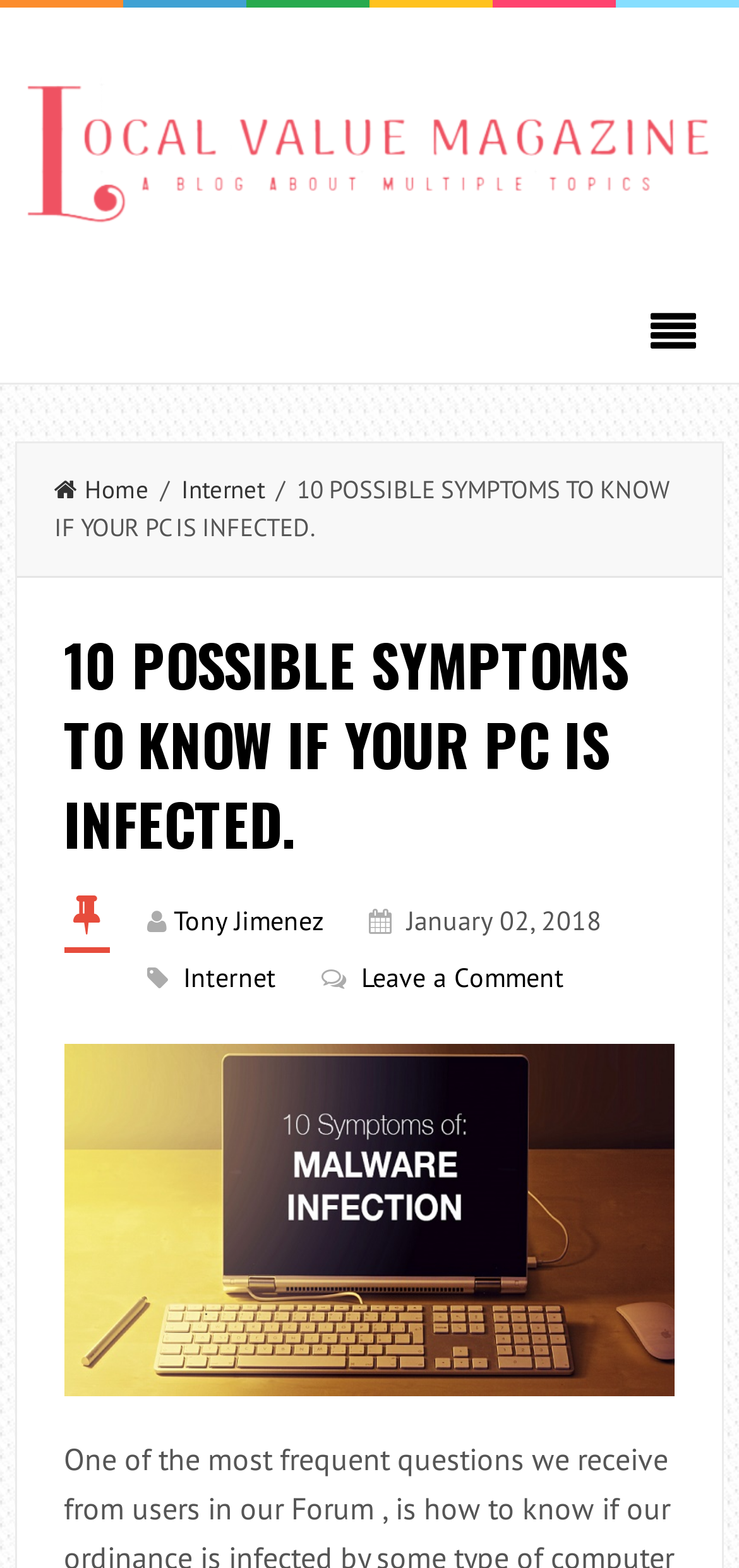What is the topic of the article?
Using the information from the image, answer the question thoroughly.

Based on the webpage content, the topic of the article is about the symptoms of a PC being infected, as indicated by the heading '10 POSSIBLE SYMPTOMS TO KNOW IF YOUR PC IS INFECTED.'